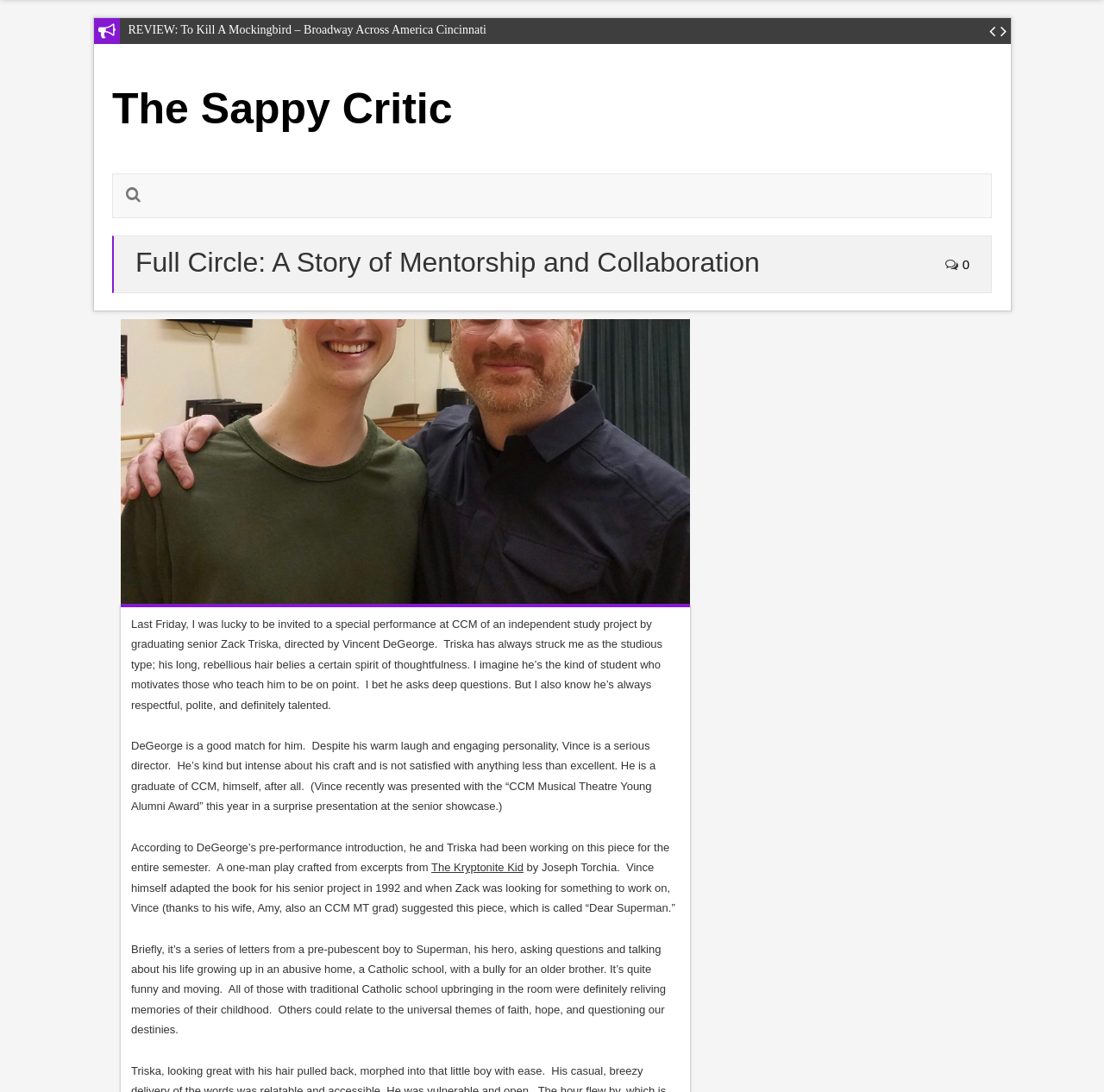What award did Vincent DeGeorge recently receive?
Please respond to the question thoroughly and include all relevant details.

According to the text, Vincent DeGeorge recently received the 'CCM Musical Theatre Young Alumni Award' in a surprise presentation at the senior showcase.